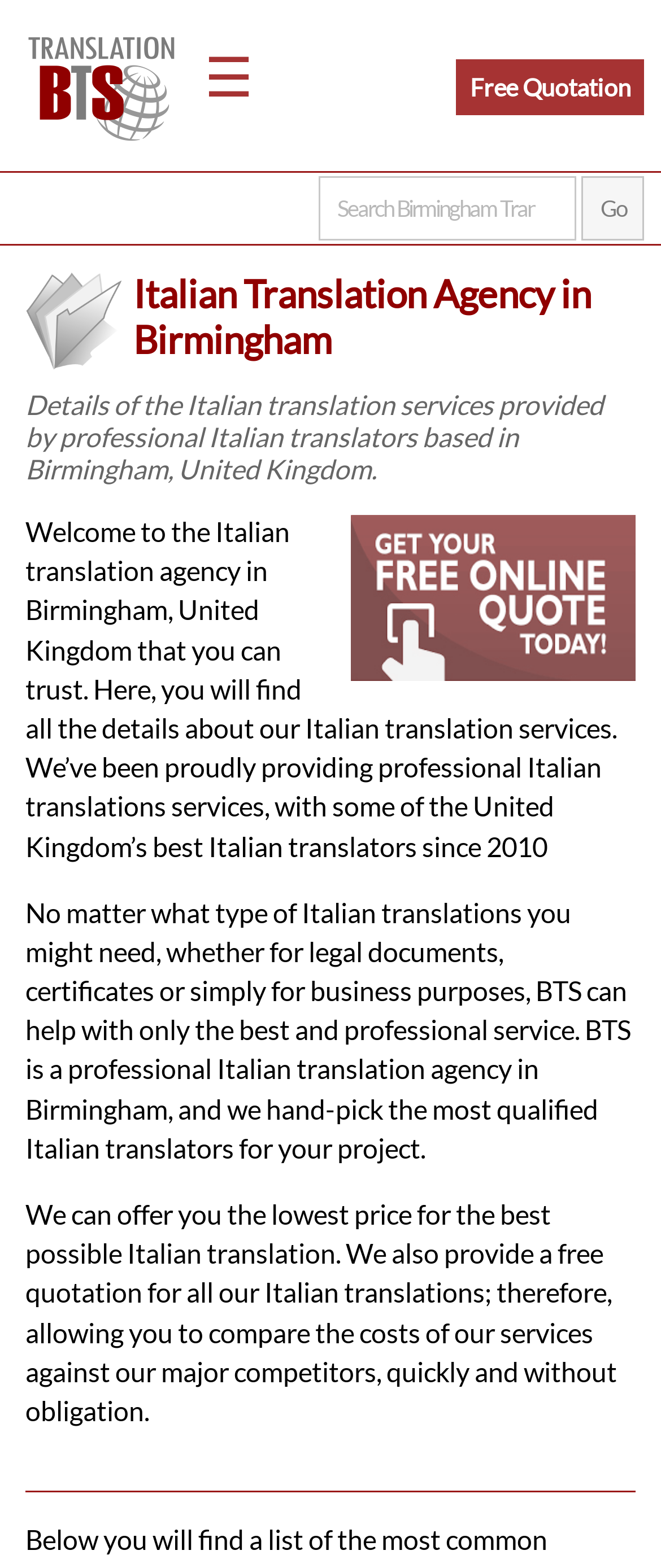Can you find the bounding box coordinates for the UI element given this description: "value="Go""? Provide the coordinates as four float numbers between 0 and 1: [left, top, right, bottom].

[0.88, 0.112, 0.975, 0.153]